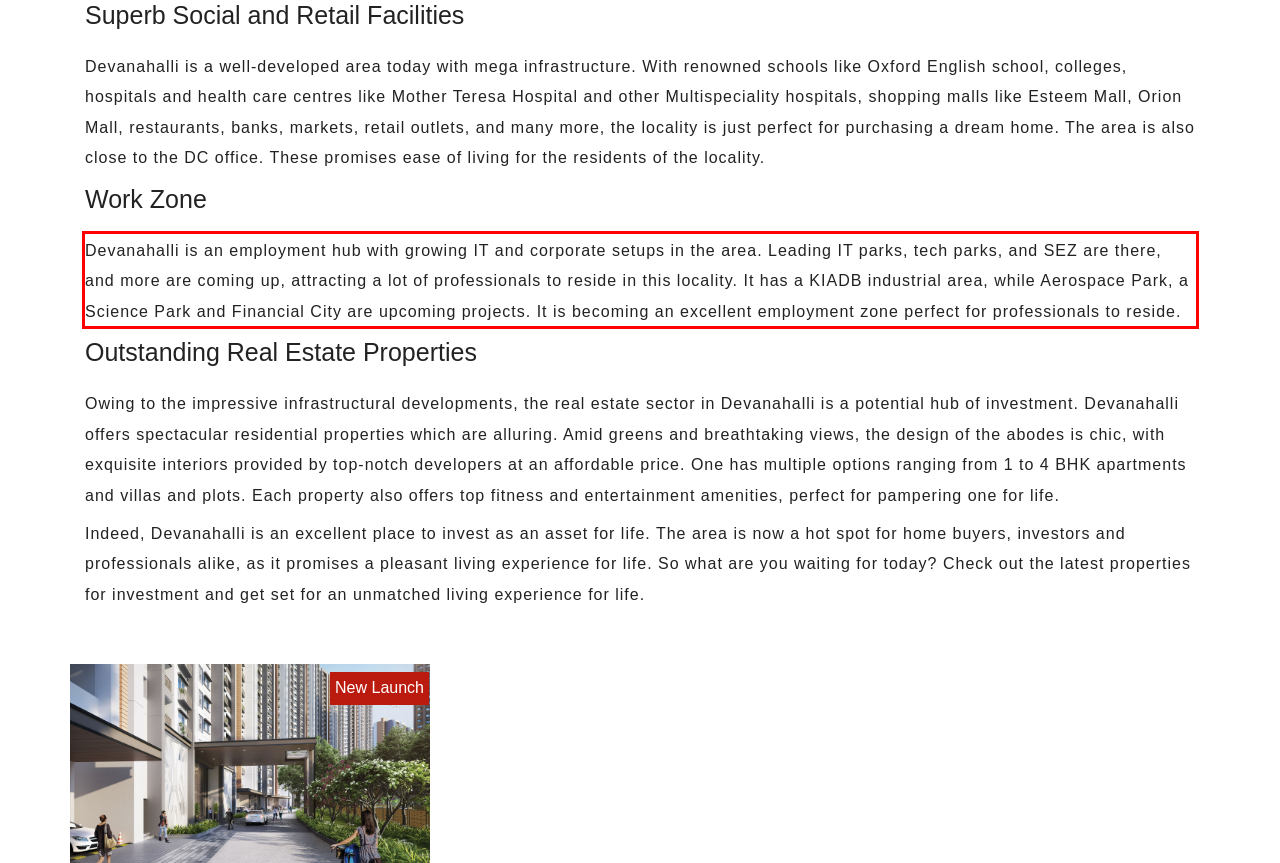Please identify and extract the text content from the UI element encased in a red bounding box on the provided webpage screenshot.

Devanahalli is an employment hub with growing IT and corporate setups in the area. Leading IT parks, tech parks, and SEZ are there, and more are coming up, attracting a lot of professionals to reside in this locality. It has a KIADB industrial area, while Aerospace Park, a Science Park and Financial City are upcoming projects. It is becoming an excellent employment zone perfect for professionals to reside.